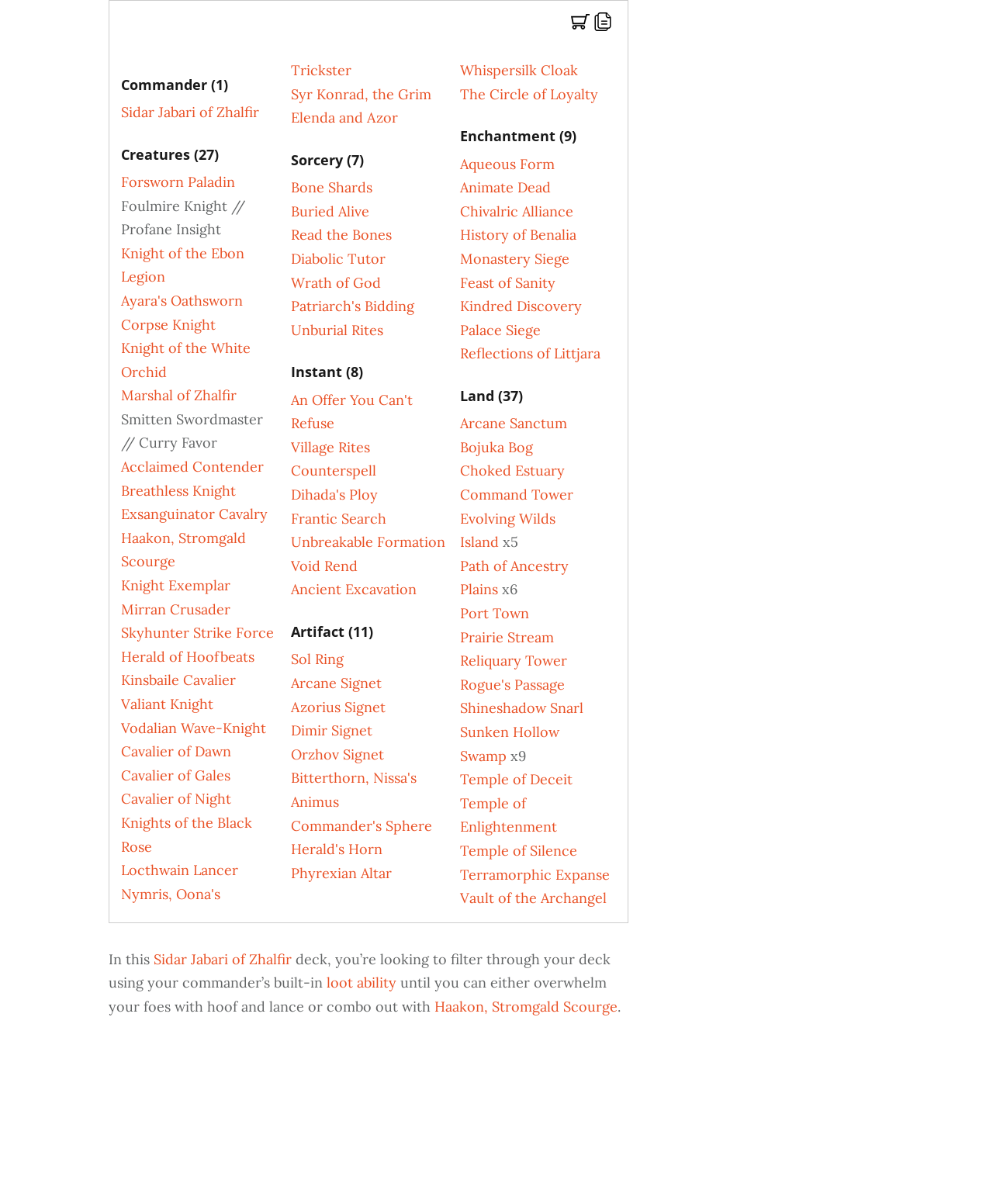Please identify the bounding box coordinates of the element I need to click to follow this instruction: "Click the 'Buy deck' button".

[0.575, 0.01, 0.594, 0.03]